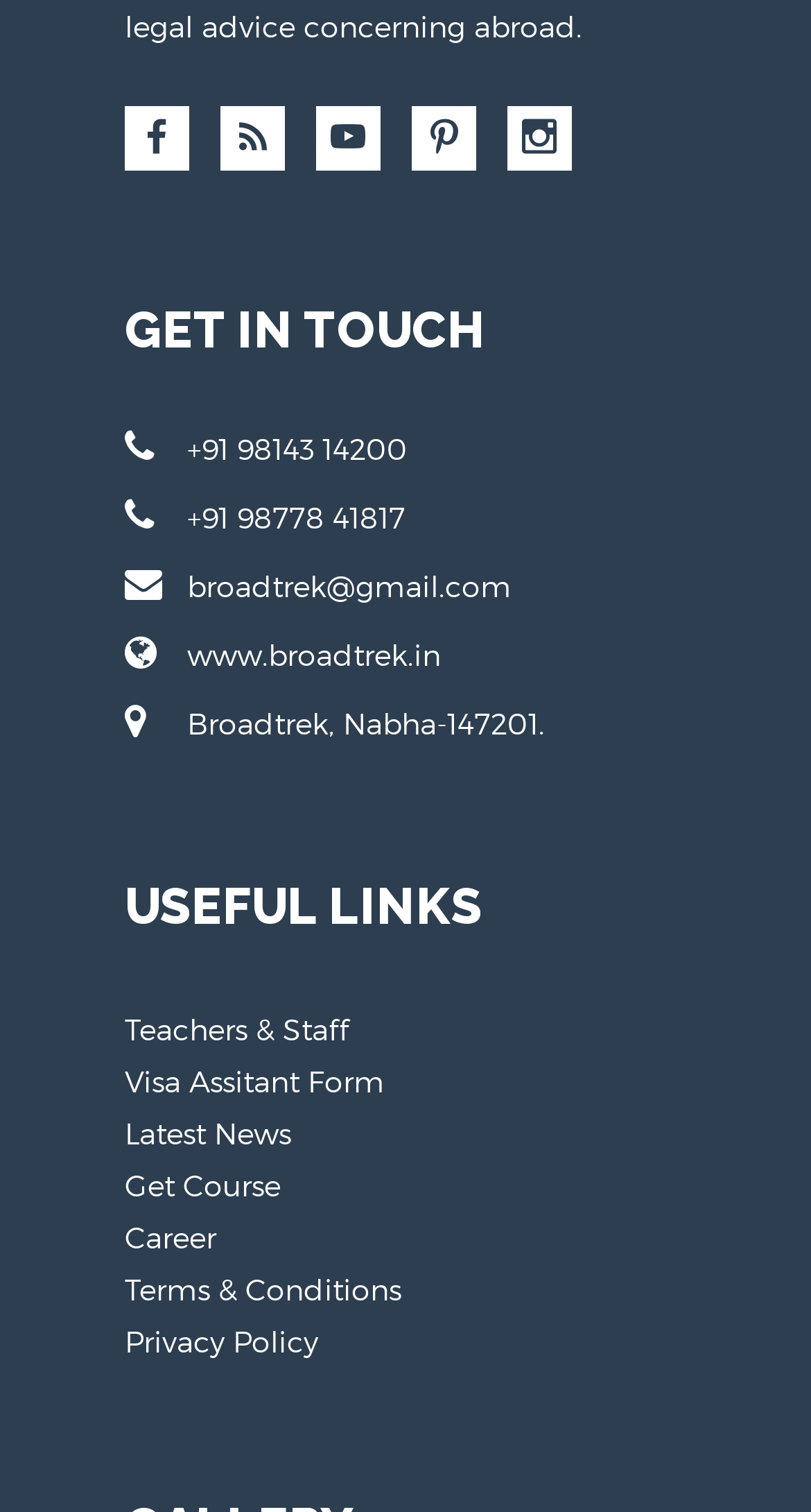How many contact numbers are provided?
Please give a detailed and elaborate answer to the question.

I counted the number of links with the '' icon, which represents a phone number, and found two instances: '+91 98143 14200' and '+91 98778 41817'.